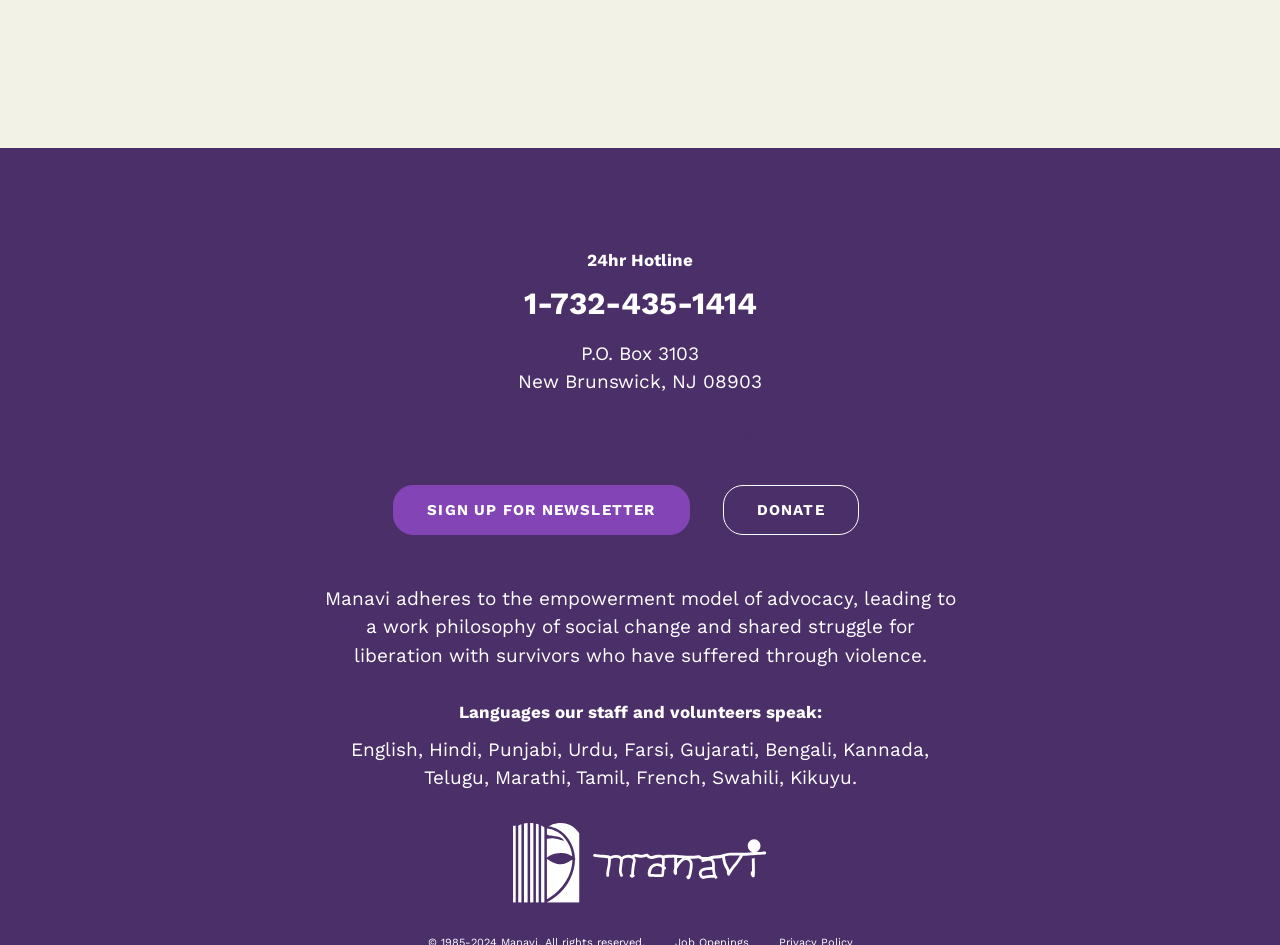How many languages do staff and volunteers speak?
Please use the visual content to give a single word or phrase answer.

14